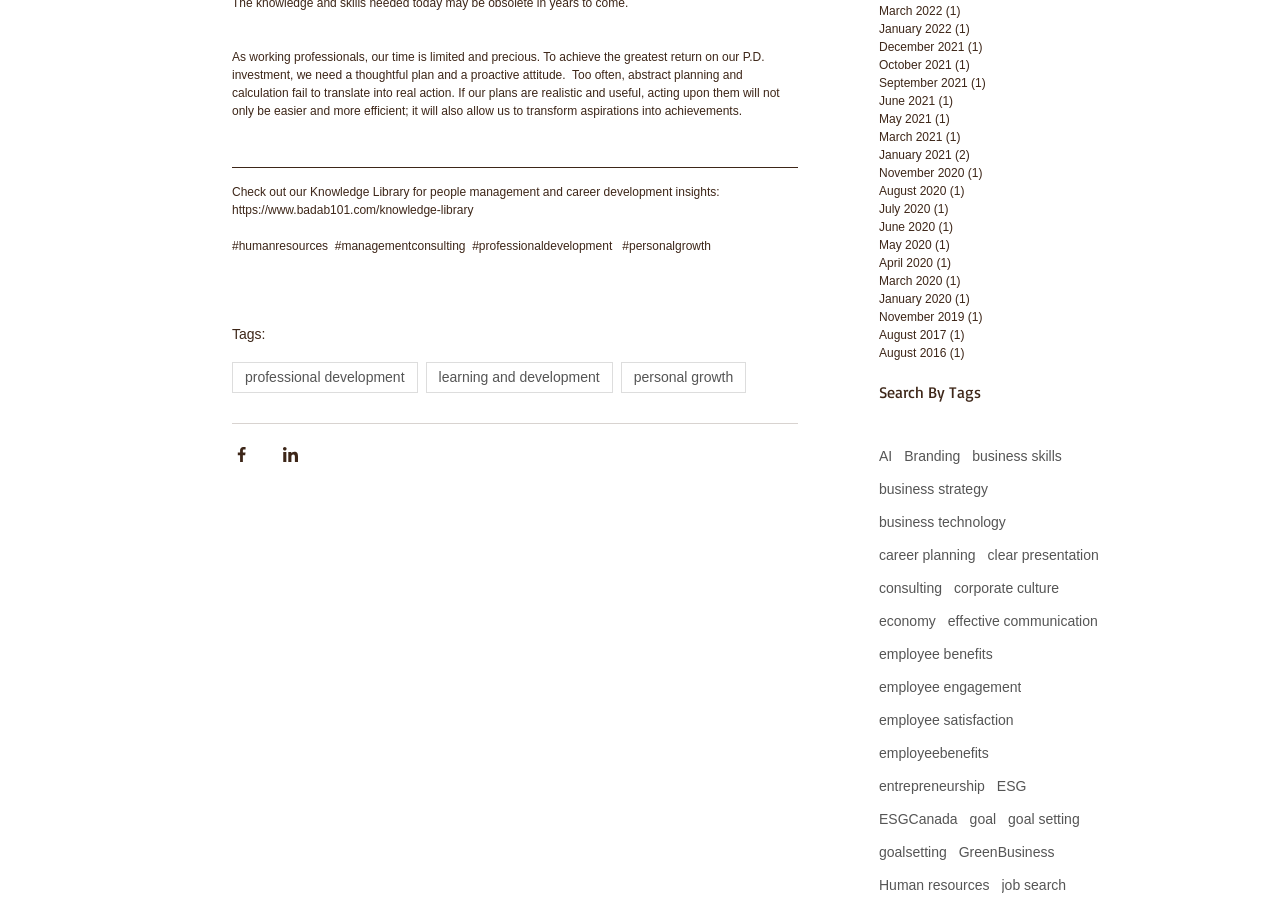Please indicate the bounding box coordinates for the clickable area to complete the following task: "Browse posts from March 2022". The coordinates should be specified as four float numbers between 0 and 1, i.e., [left, top, right, bottom].

[0.687, 0.002, 0.851, 0.022]